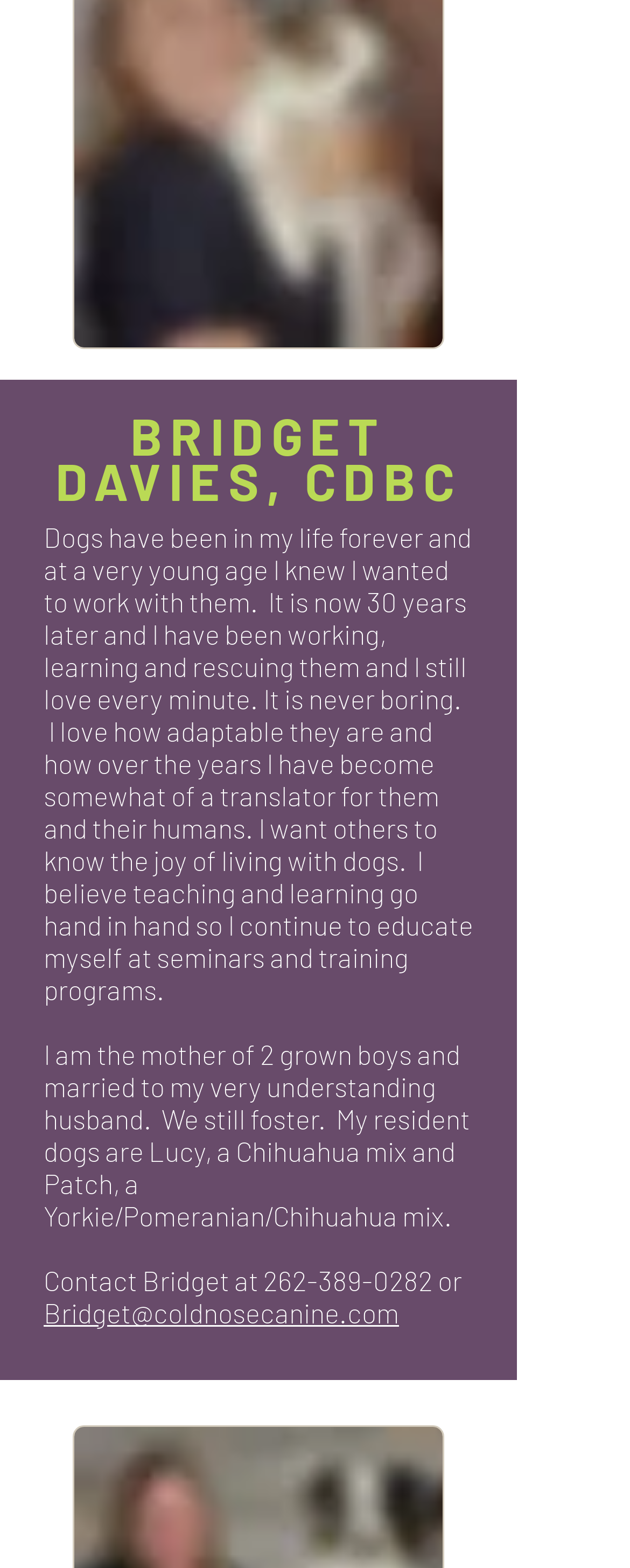What is the name of the person described on this webpage?
Please use the image to deliver a detailed and complete answer.

The webpage has a heading element with the text 'BRIDGET DAVIES, CDBC', which suggests that the person being described is Bridget Davies.